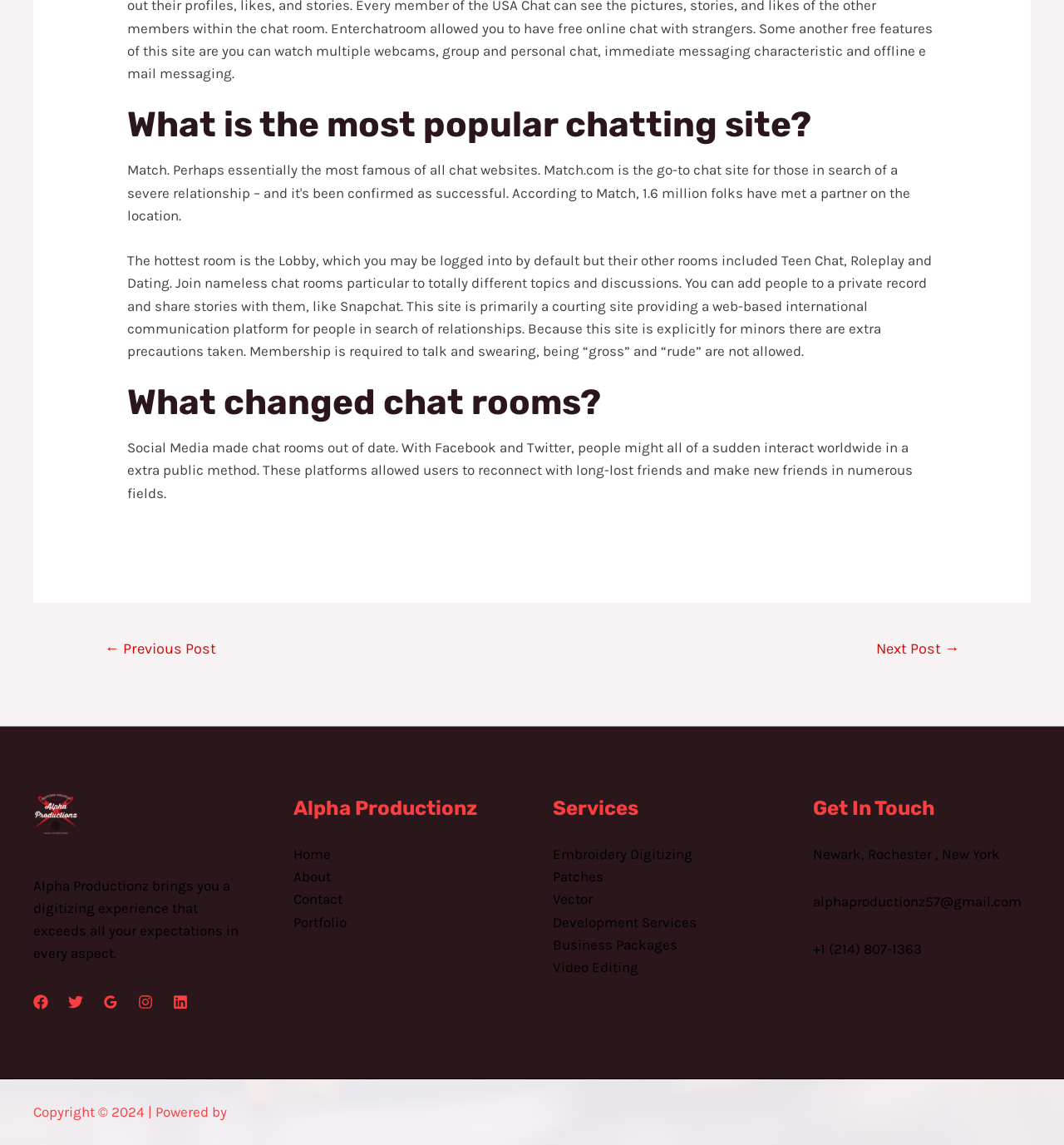Carefully examine the image and provide an in-depth answer to the question: What is the contact information of Alpha Productionz?

I found the answer by examining the 'Get In Touch' section of the footer, which provides the contact information of Alpha Productionz. This includes the address 'Newark, Rochester, New York', the email address 'alphaproductionz57@gmail.com', and the phone number '+1 (214) 807-1363'.